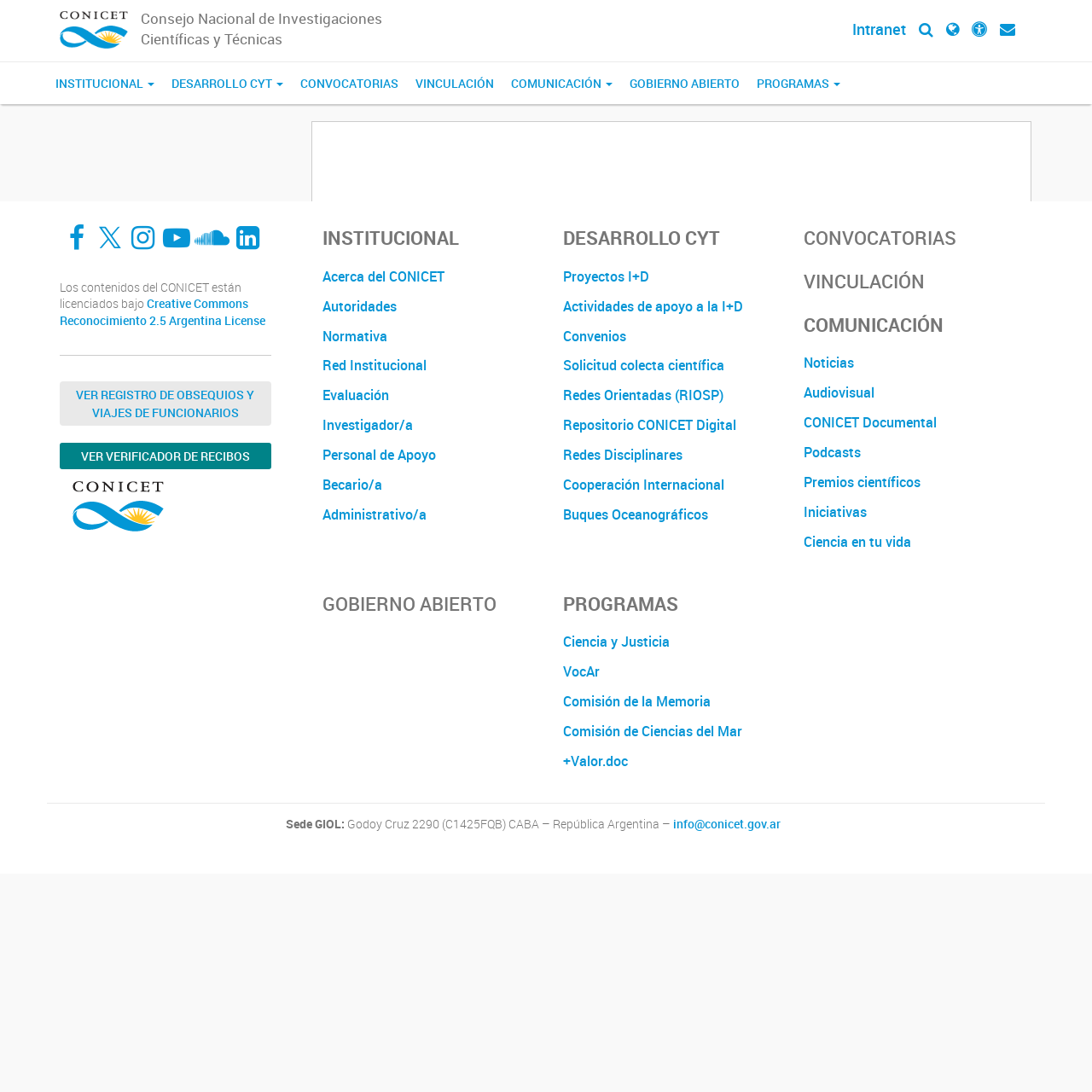Please specify the bounding box coordinates of the region to click in order to perform the following instruction: "Visit the CONVOCATORIAS page".

[0.267, 0.057, 0.373, 0.095]